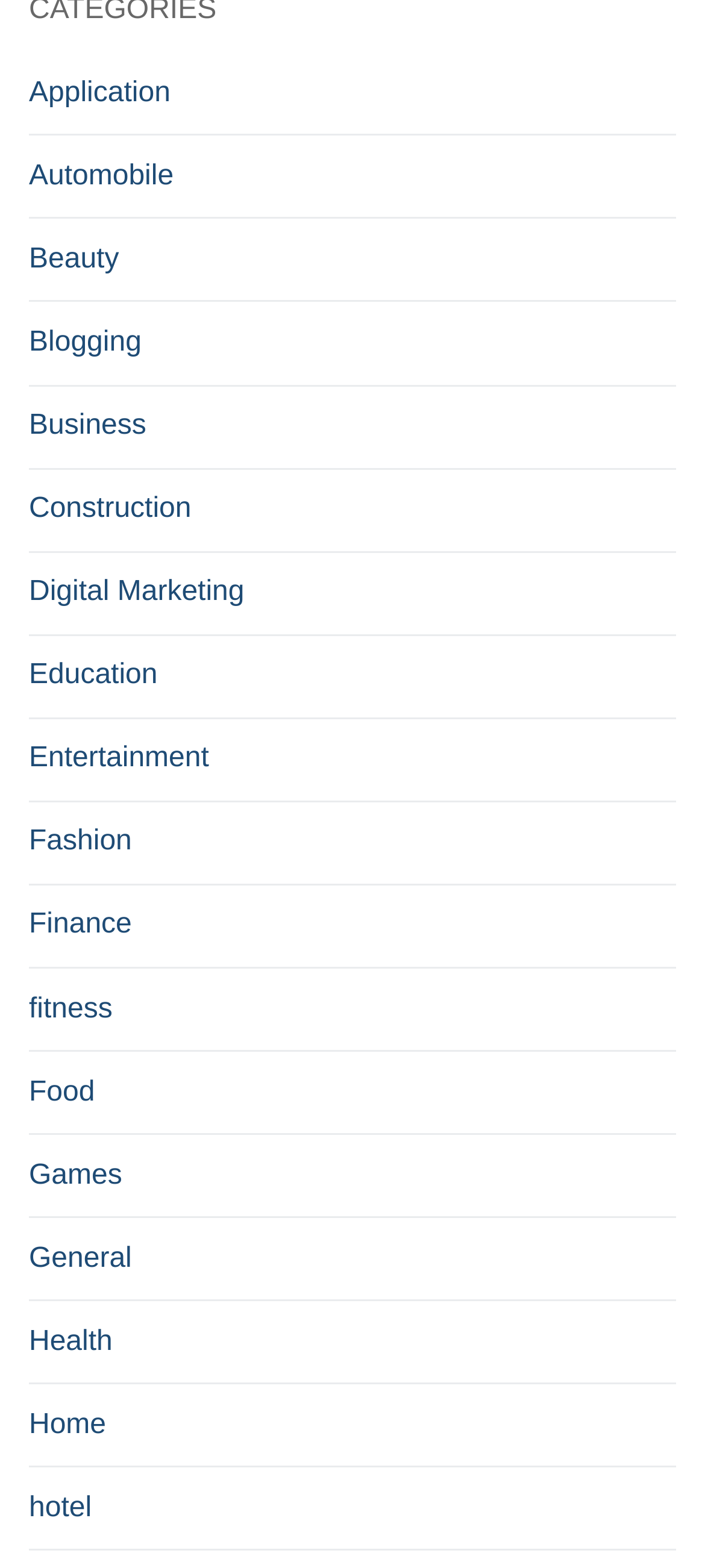Please find the bounding box coordinates of the section that needs to be clicked to achieve this instruction: "Browse Automobile".

[0.041, 0.098, 0.959, 0.14]